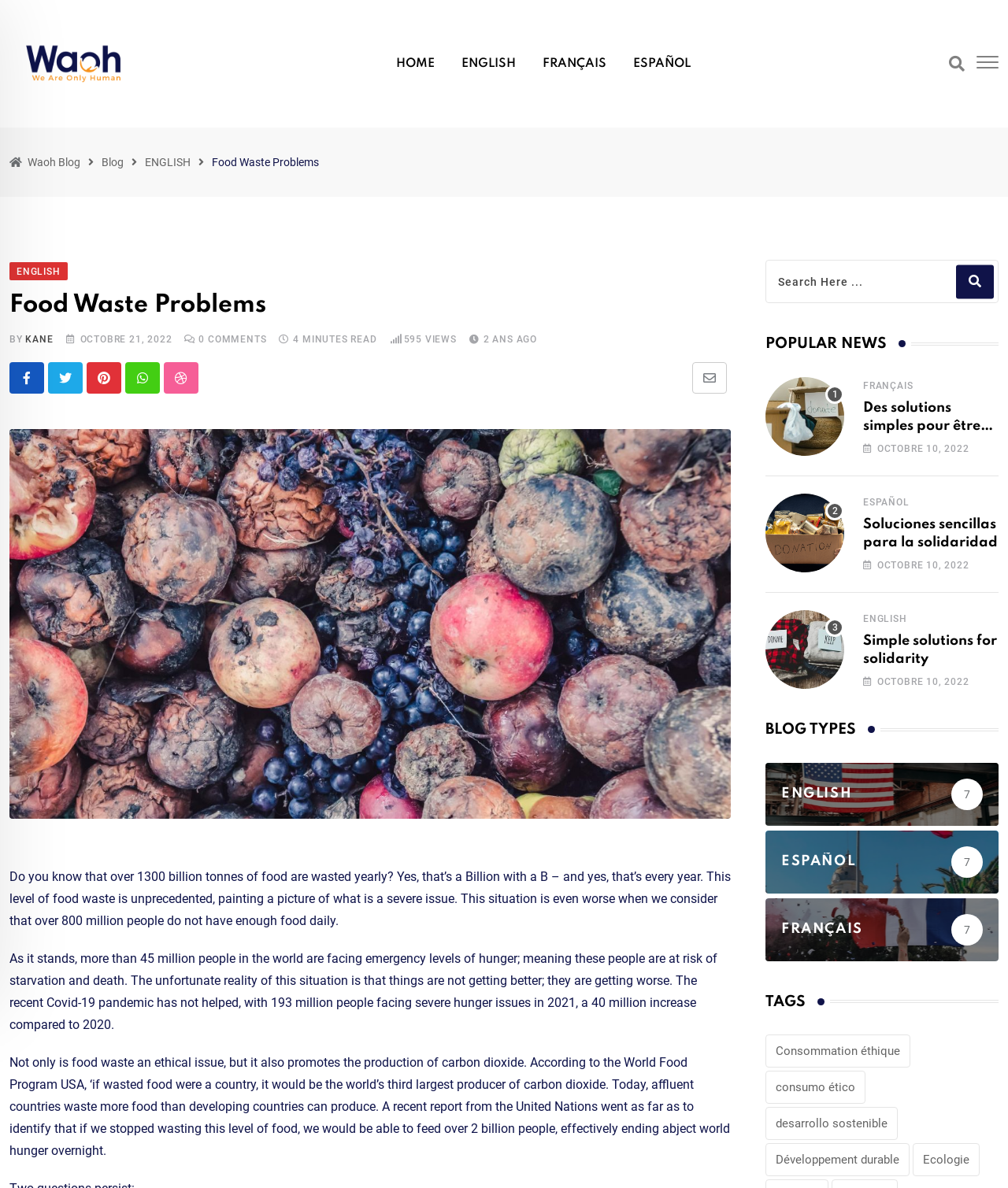Identify the bounding box coordinates for the element you need to click to achieve the following task: "Read the article about food waste problems". Provide the bounding box coordinates as four float numbers between 0 and 1, in the form [left, top, right, bottom].

[0.009, 0.244, 0.725, 0.27]